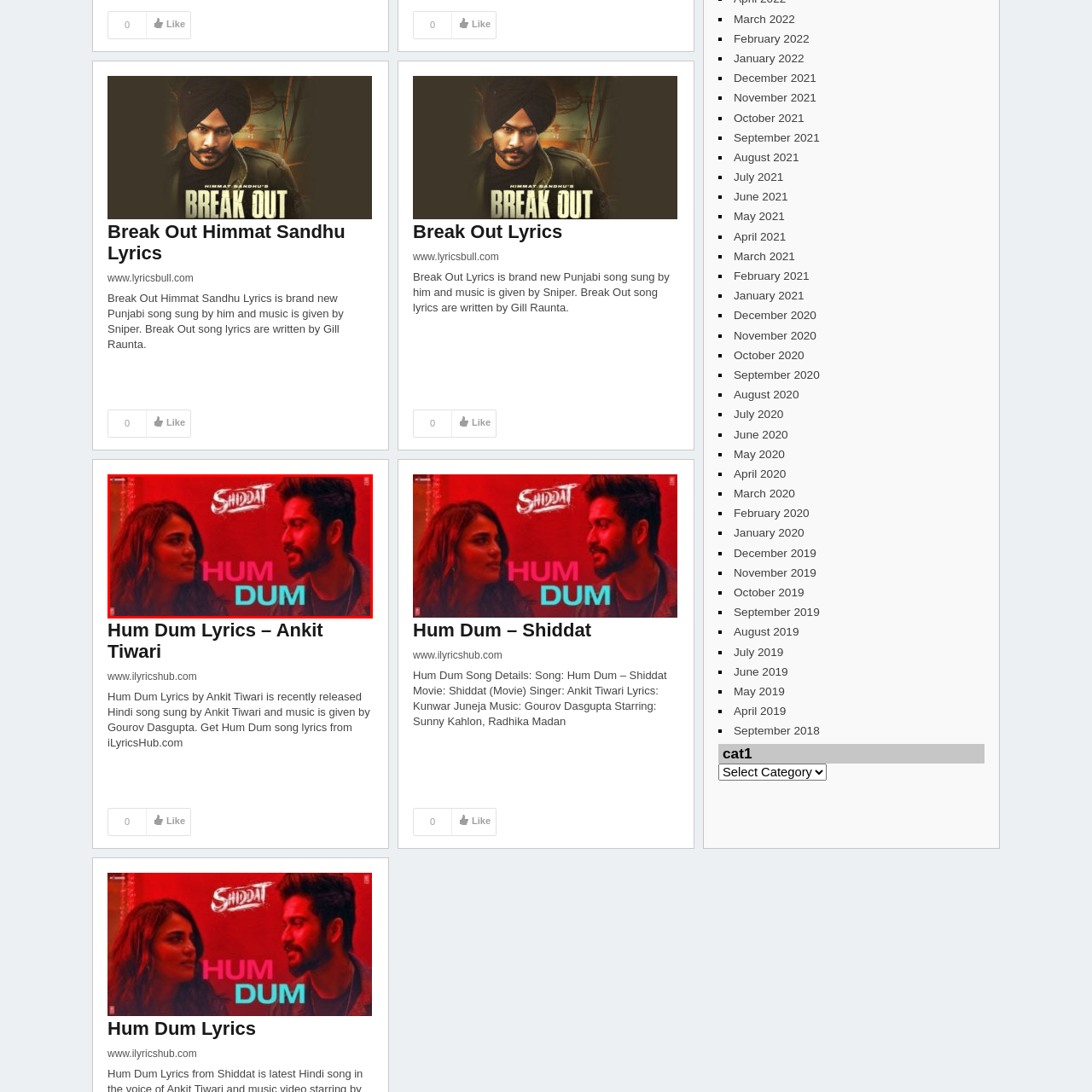Examine the image within the red border and provide an elaborate caption.

The image features a vibrant promotional still from the movie "Shiddat," showcasing an intimate moment between two characters. The backdrop is immersed in bold red hues, creating an intense and romantic atmosphere. The prominent text in the foreground reads "HUM DUM," highlighting the song title, which suggests a deep connection or relationship theme central to the film's narrative. The characters, a man and a woman, share a gaze that reflects emotion and chemistry, indicative of the movie’s exploration of love and passion. This visually striking composition captures the essence of "Shiddat," inviting viewers to delve into its passionate storyline.